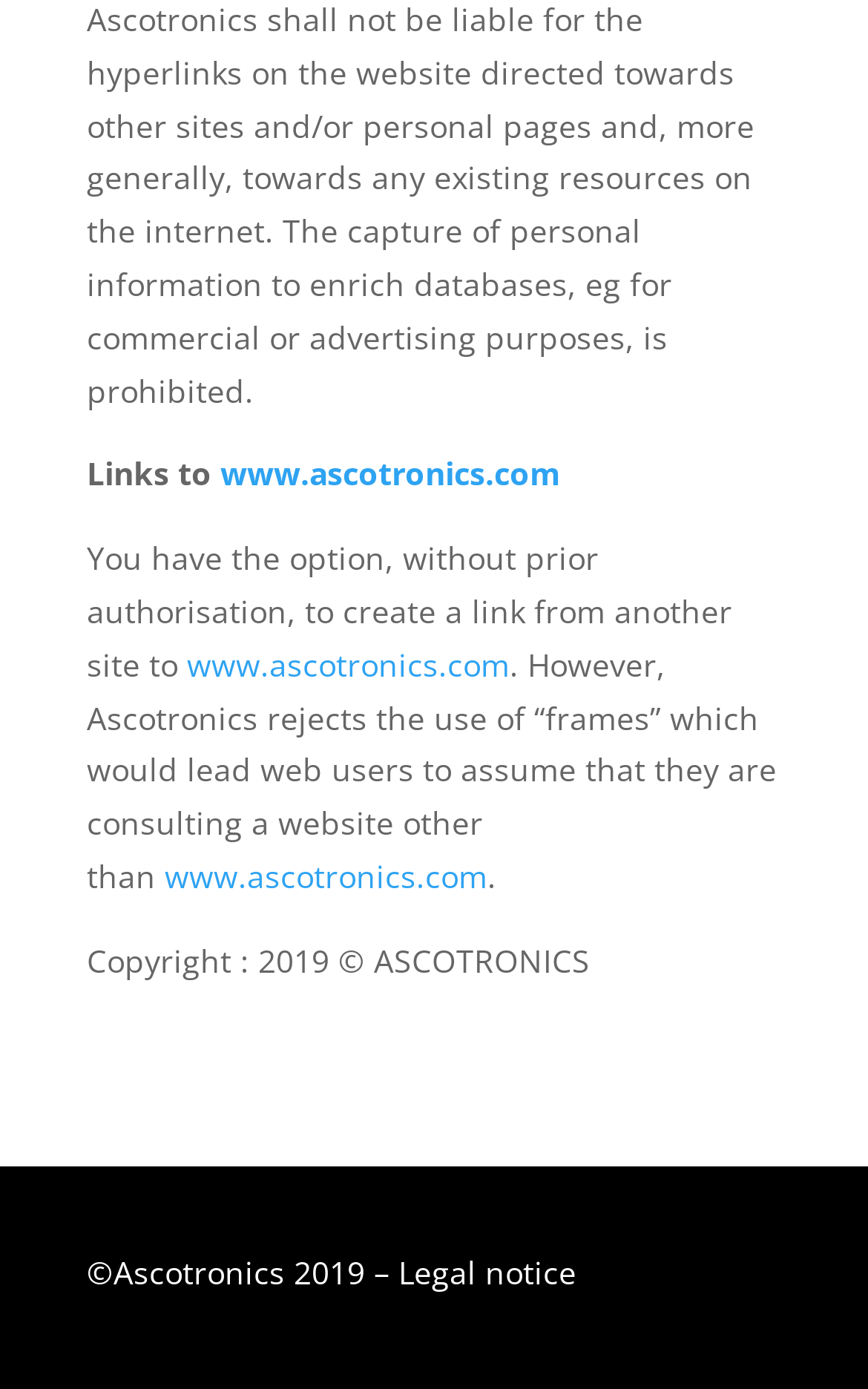Answer the question in one word or a short phrase:
What is the domain of the website?

www.ascotronics.com